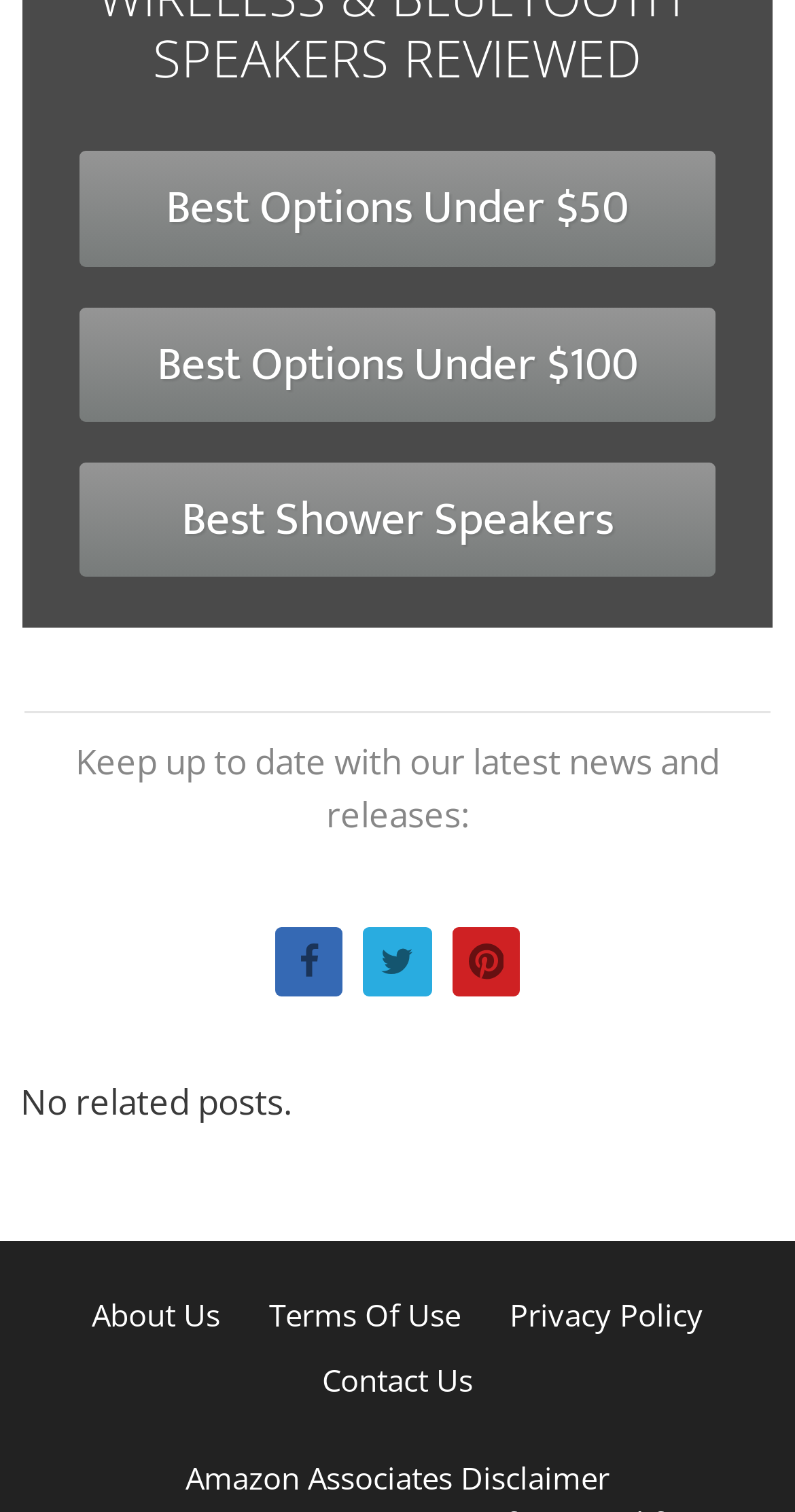Could you provide the bounding box coordinates for the portion of the screen to click to complete this instruction: "Click on 'Best Options Under $100'"?

[0.099, 0.203, 0.901, 0.279]